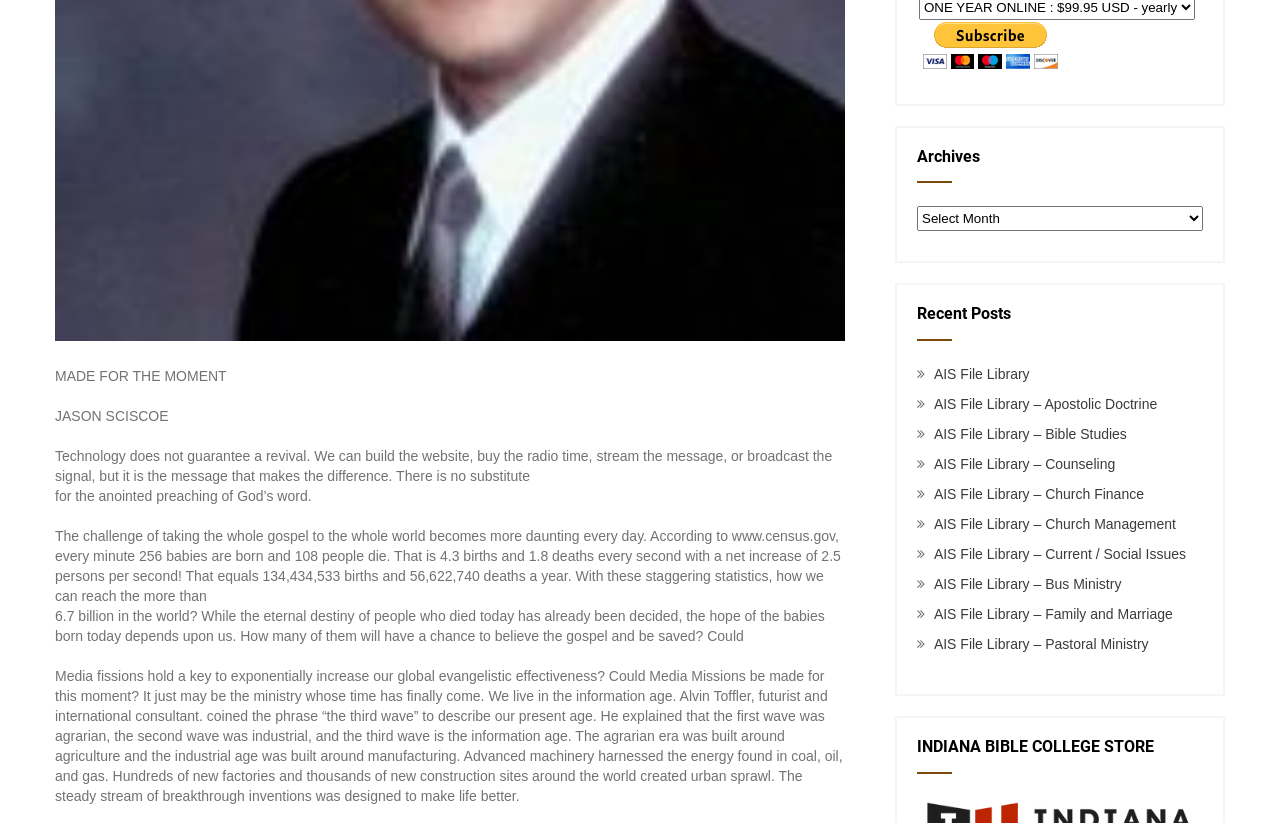Given the description of the UI element: "AIS File Library", predict the bounding box coordinates in the form of [left, top, right, bottom], with each value being a float between 0 and 1.

[0.73, 0.445, 0.804, 0.464]